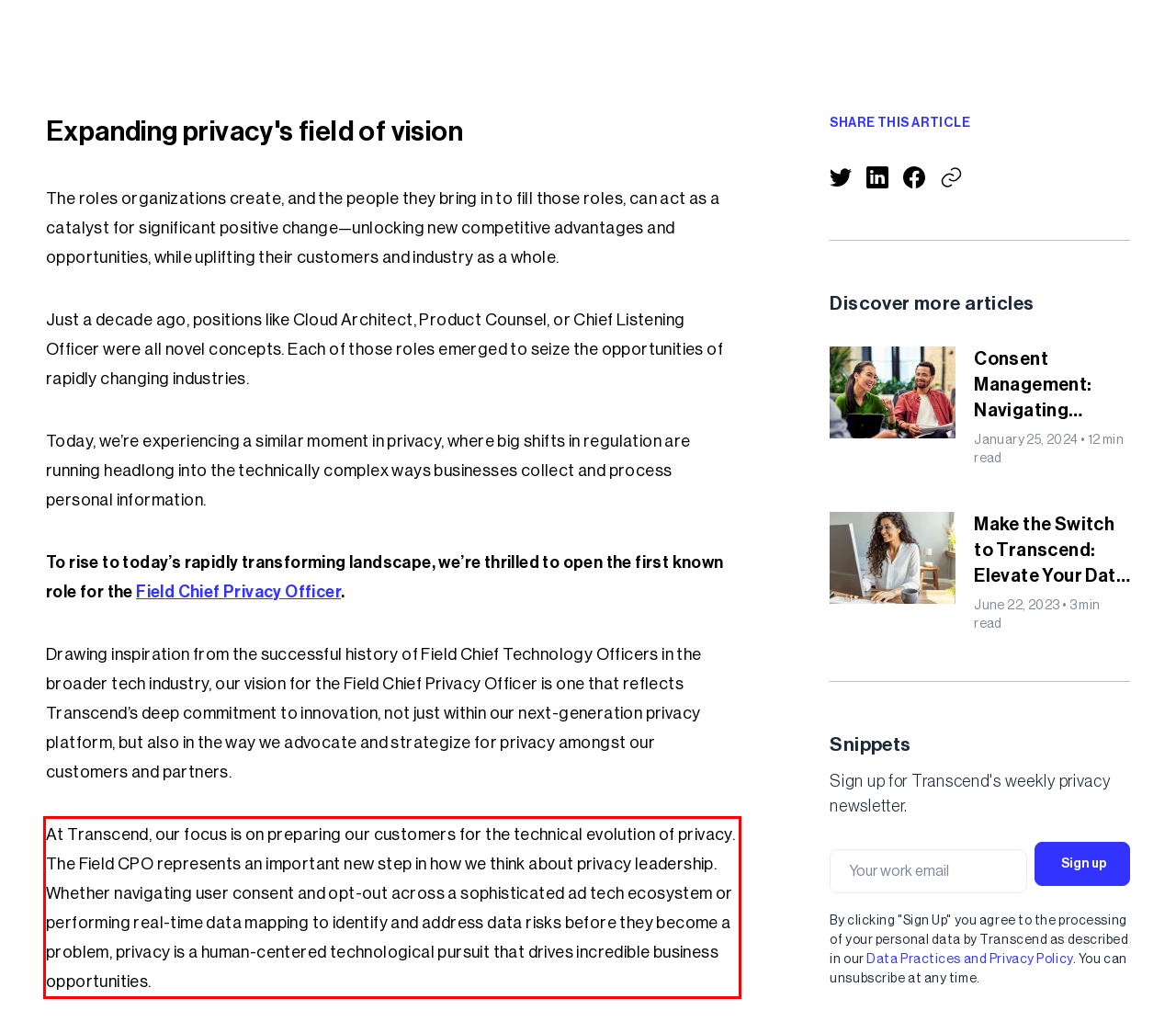You are provided with a screenshot of a webpage featuring a red rectangle bounding box. Extract the text content within this red bounding box using OCR.

At Transcend, our focus is on preparing our customers for the technical evolution of privacy. The Field CPO represents an important new step in how we think about privacy leadership. Whether navigating user consent and opt-out across a sophisticated ad tech ecosystem or performing real-time data mapping to identify and address data risks before they become a problem, privacy is a human-centered technological pursuit that drives incredible business opportunities.